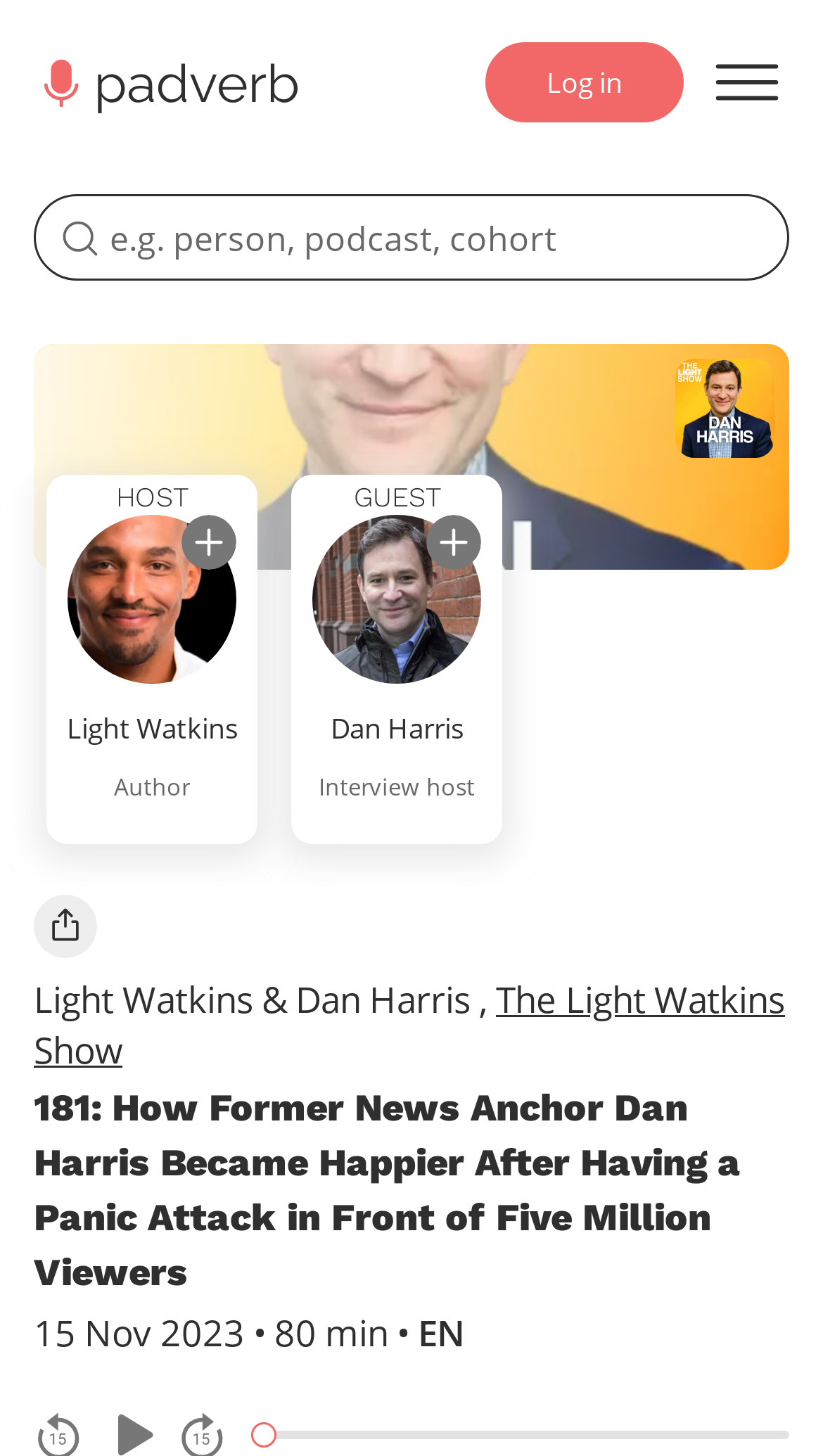What is the language of the episode?
Please provide an in-depth and detailed response to the question.

The question can be answered by looking at the StaticText 'EN' which indicates that the language of the episode is English.